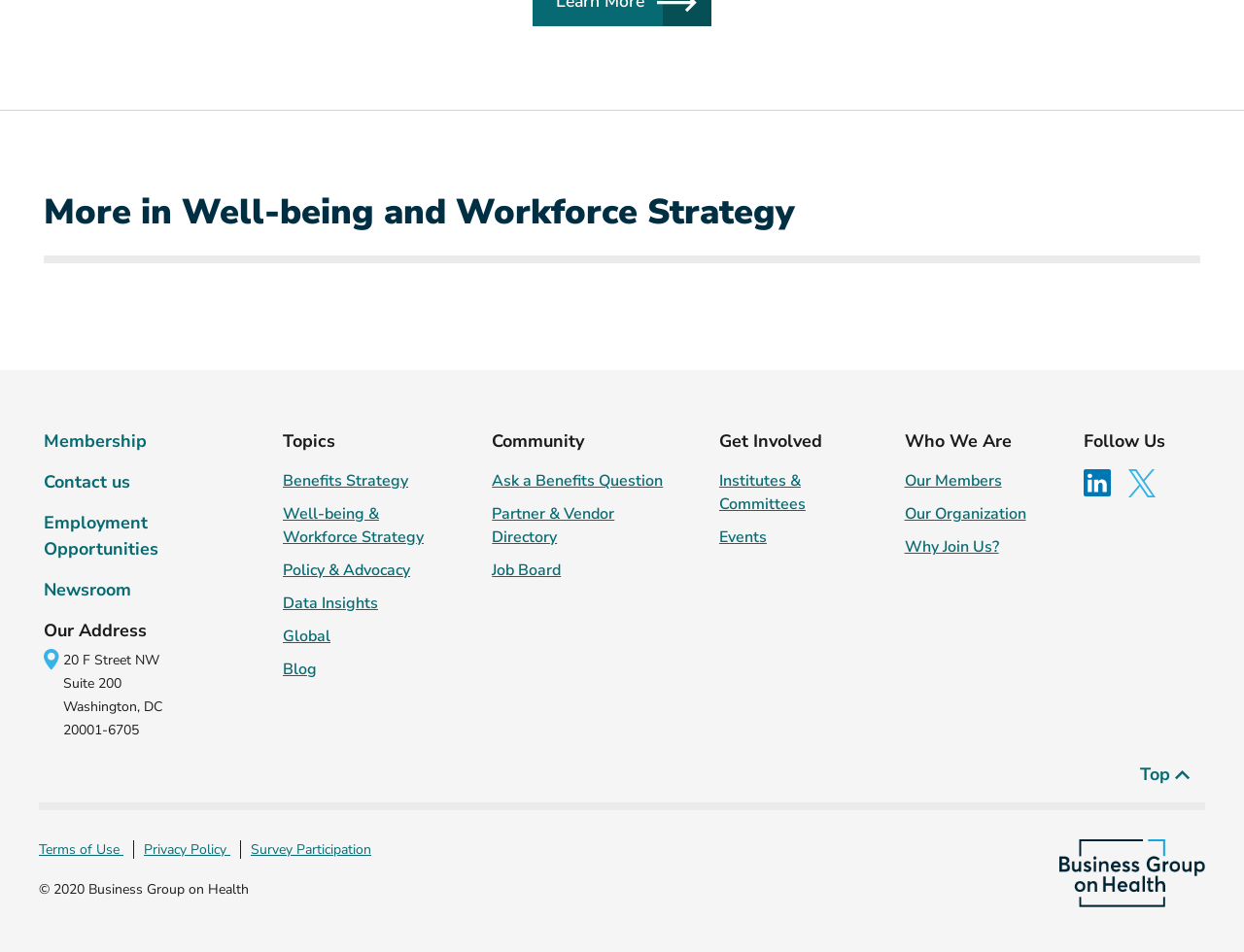Find the bounding box coordinates for the element that must be clicked to complete the instruction: "Explore the benefits strategy topic". The coordinates should be four float numbers between 0 and 1, indicated as [left, top, right, bottom].

[0.227, 0.493, 0.364, 0.517]